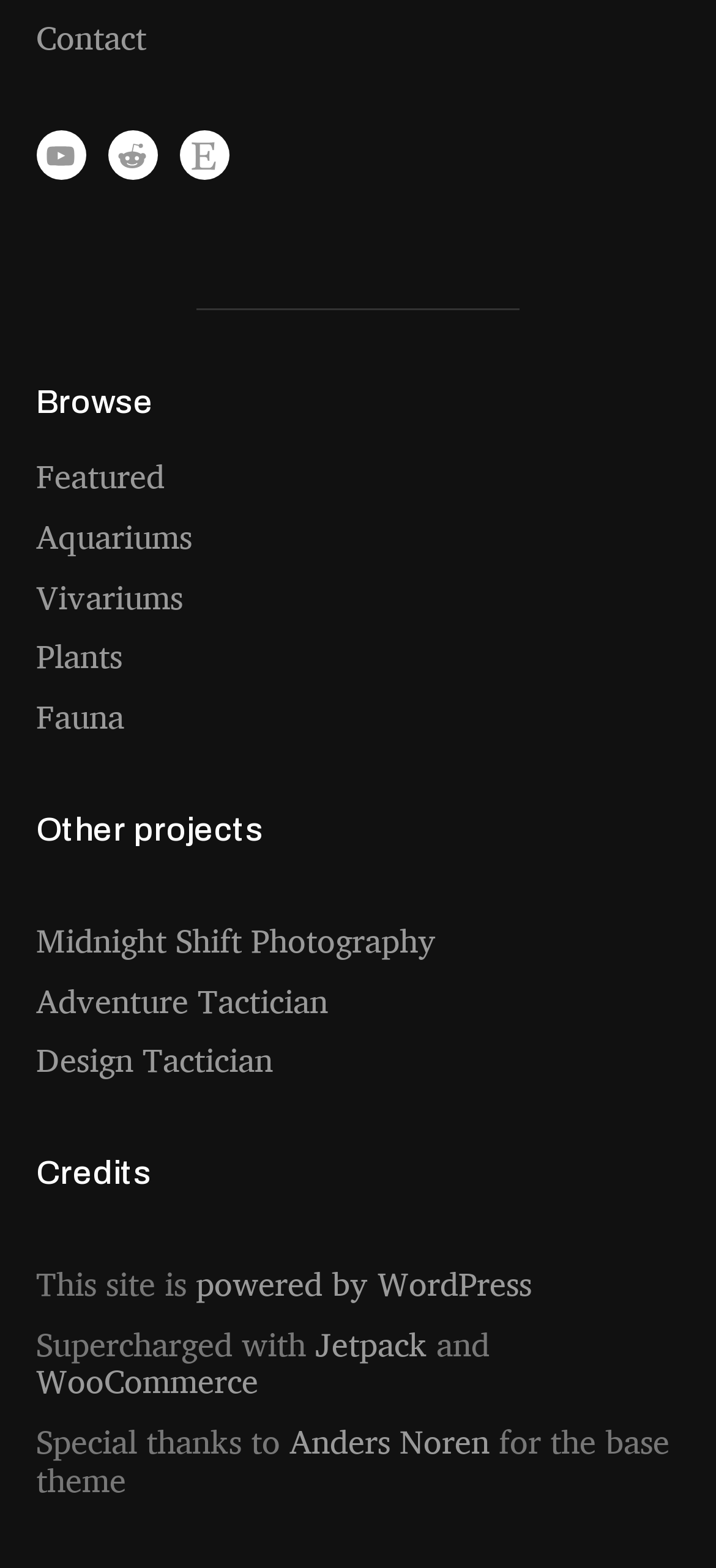Find the bounding box coordinates of the element you need to click on to perform this action: 'check credits'. The coordinates should be represented by four float values between 0 and 1, in the format [left, top, right, bottom].

[0.05, 0.736, 0.95, 0.761]